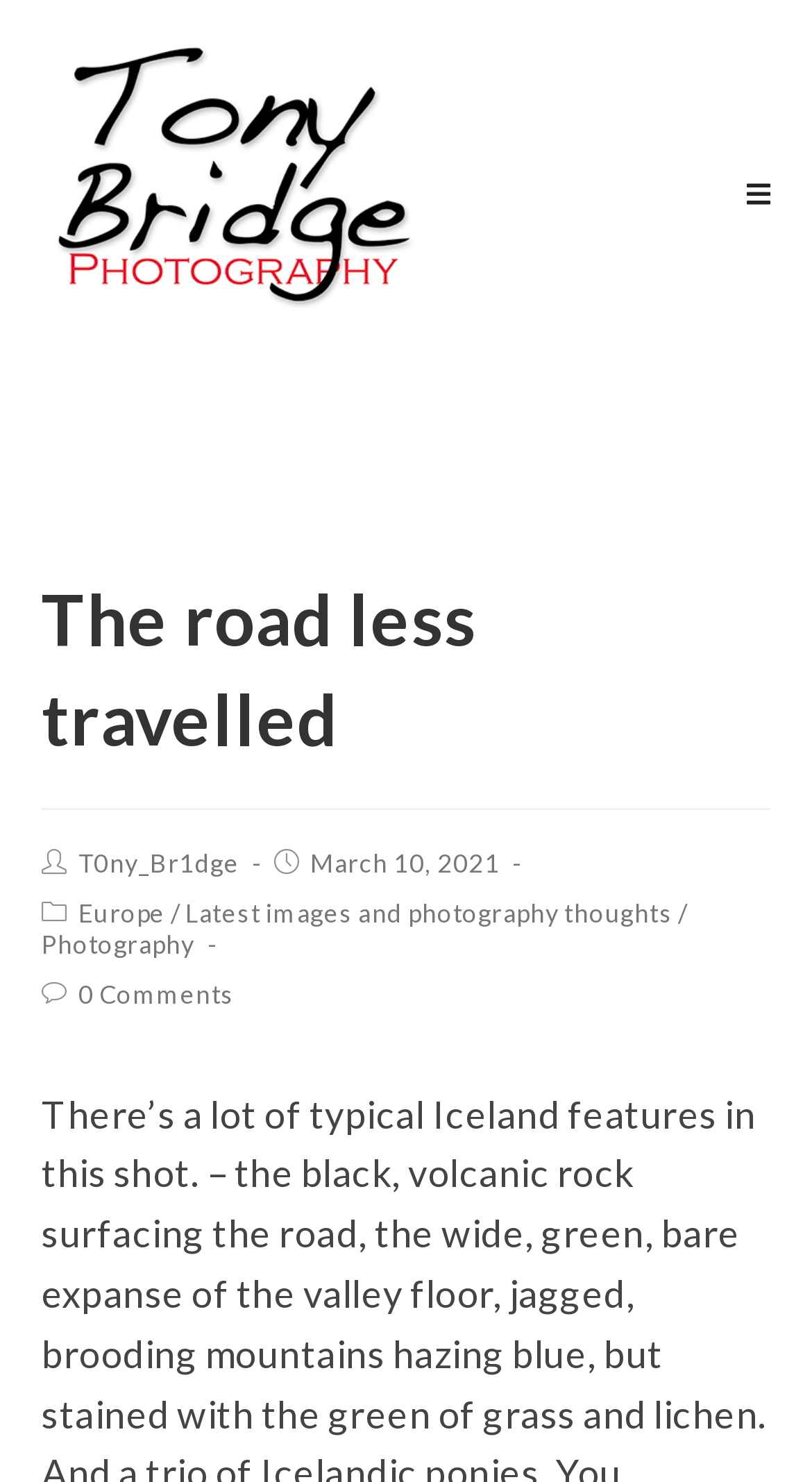Examine the image and give a thorough answer to the following question:
How many comments are there on this post?

The number of comments on this post can be found at the bottom of the webpage, where it says '0 Comments'. This indicates that there are no comments on this post.